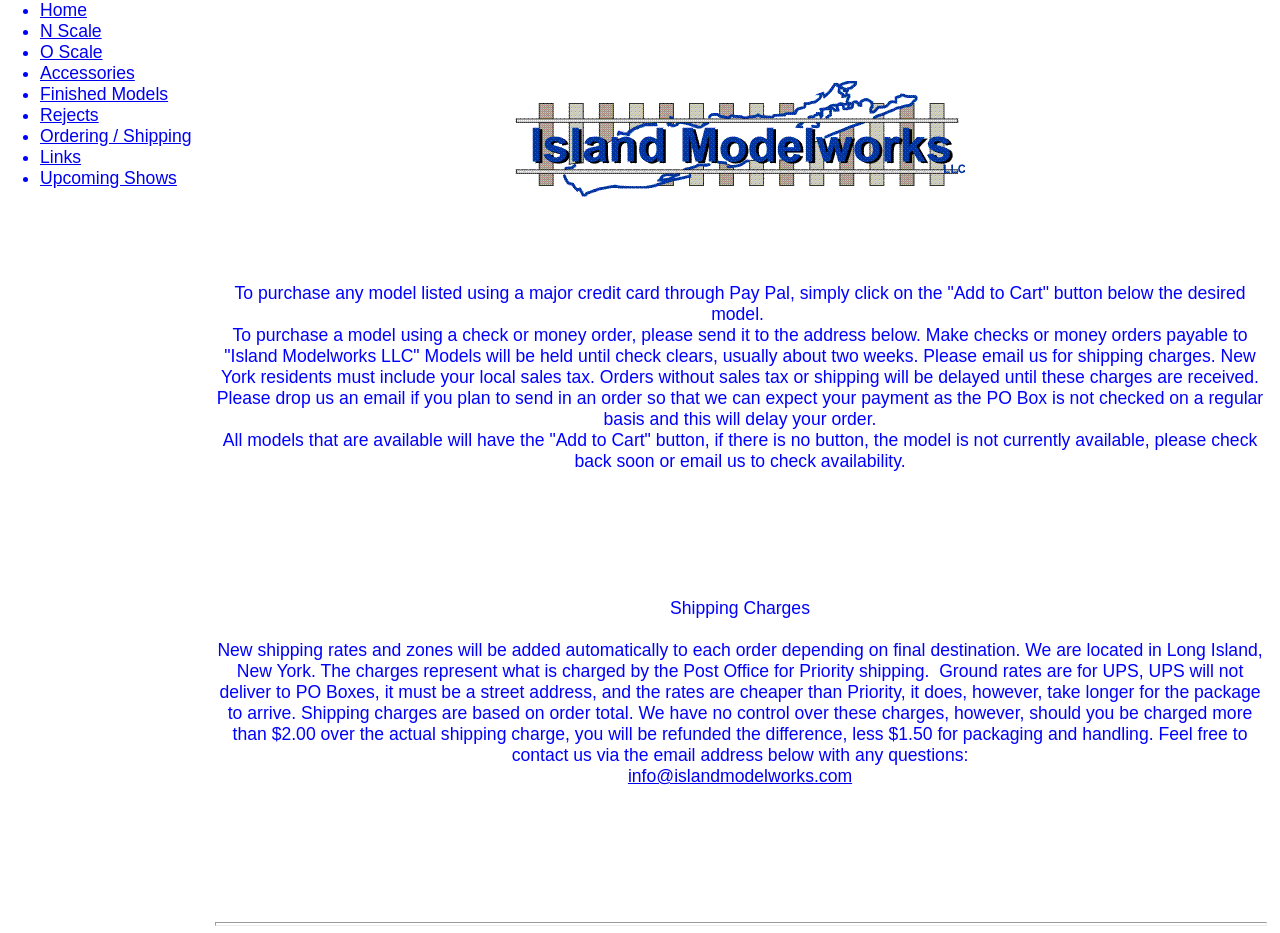Offer an extensive depiction of the webpage and its key elements.

The webpage is about ordering and contacting Island Modelworks LLC, a company that sells model trains and accessories. At the top, there is a navigation menu with links to different sections of the website, including "Home", "N Scale", "O Scale", "Accessories", "Finished Models", "Rejects", "Ordering / Shipping", "Links", and "Upcoming Shows". Each link is preceded by a bullet point.

Below the navigation menu, there is a logo image on the left side of the page, with a heading "logo" above it. On the right side of the page, there is a block of text that explains how to purchase models using a major credit card through PayPal or by sending a check or money order.

Further down the page, there is another block of text that provides more information about ordering, including details about shipping charges, payment methods, and sales tax for New York residents. Below this text, there is a section with the heading "Shipping Charges" that explains how shipping rates are calculated and provides information about Priority and Ground shipping options.

At the bottom of the page, there is a link to contact the company via email, "info@islandmodelworks.com", and a horizontal separator line that separates the main content from the footer.